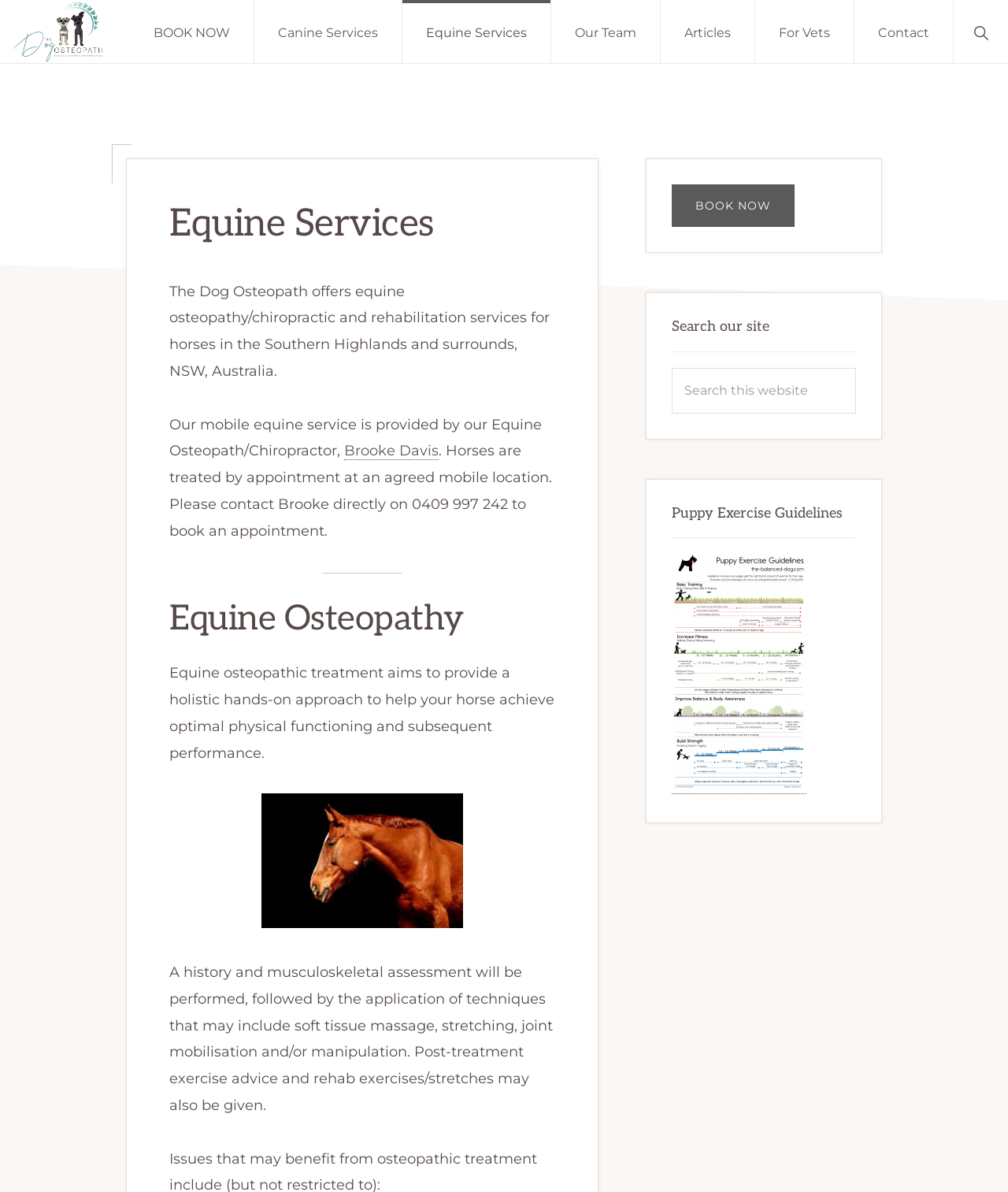What is the phone number of the Dog Osteopath?
Using the picture, provide a one-word or short phrase answer.

0416 631 290